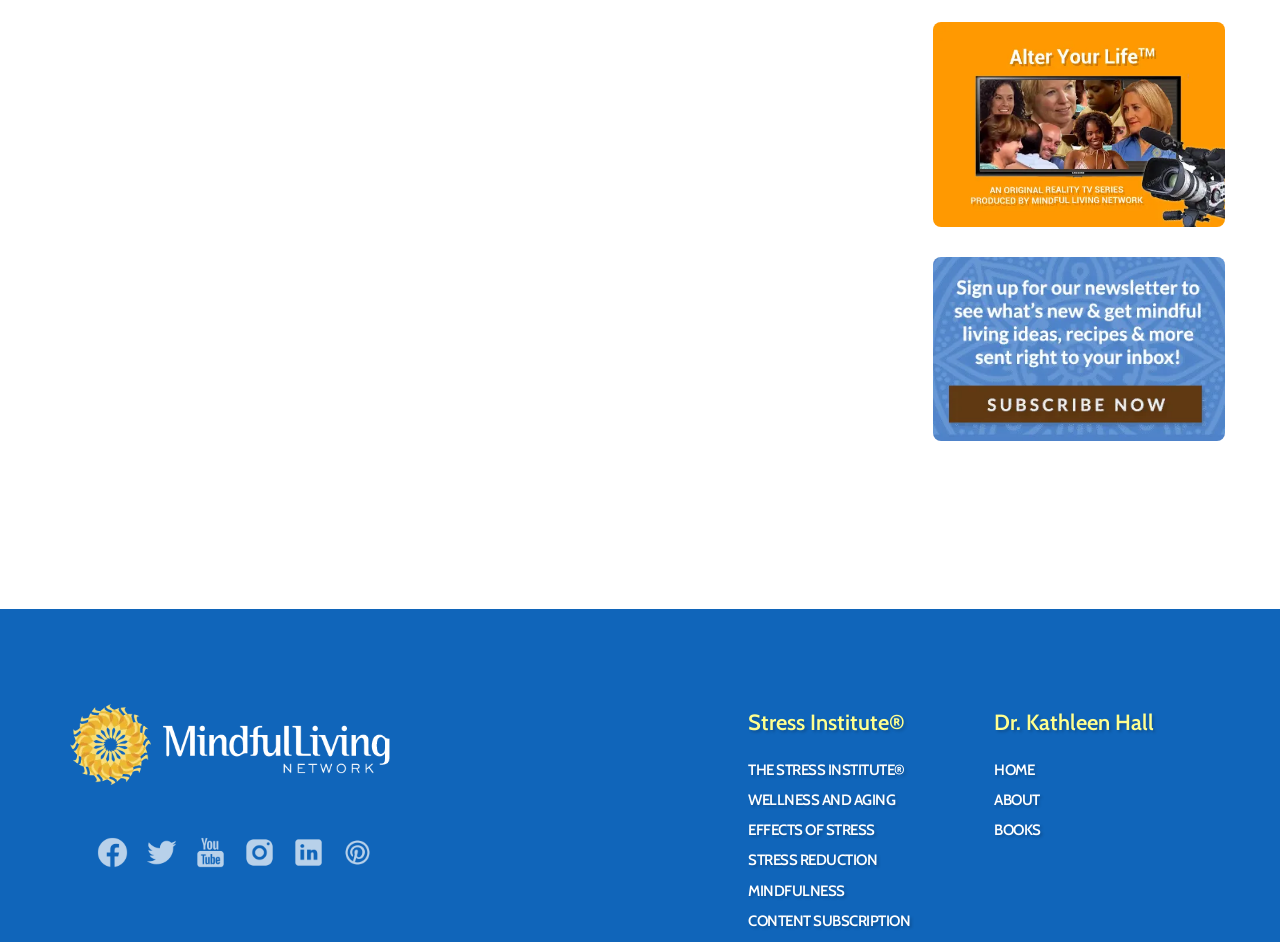Answer the question using only a single word or phrase: 
How many social media links are present?

5